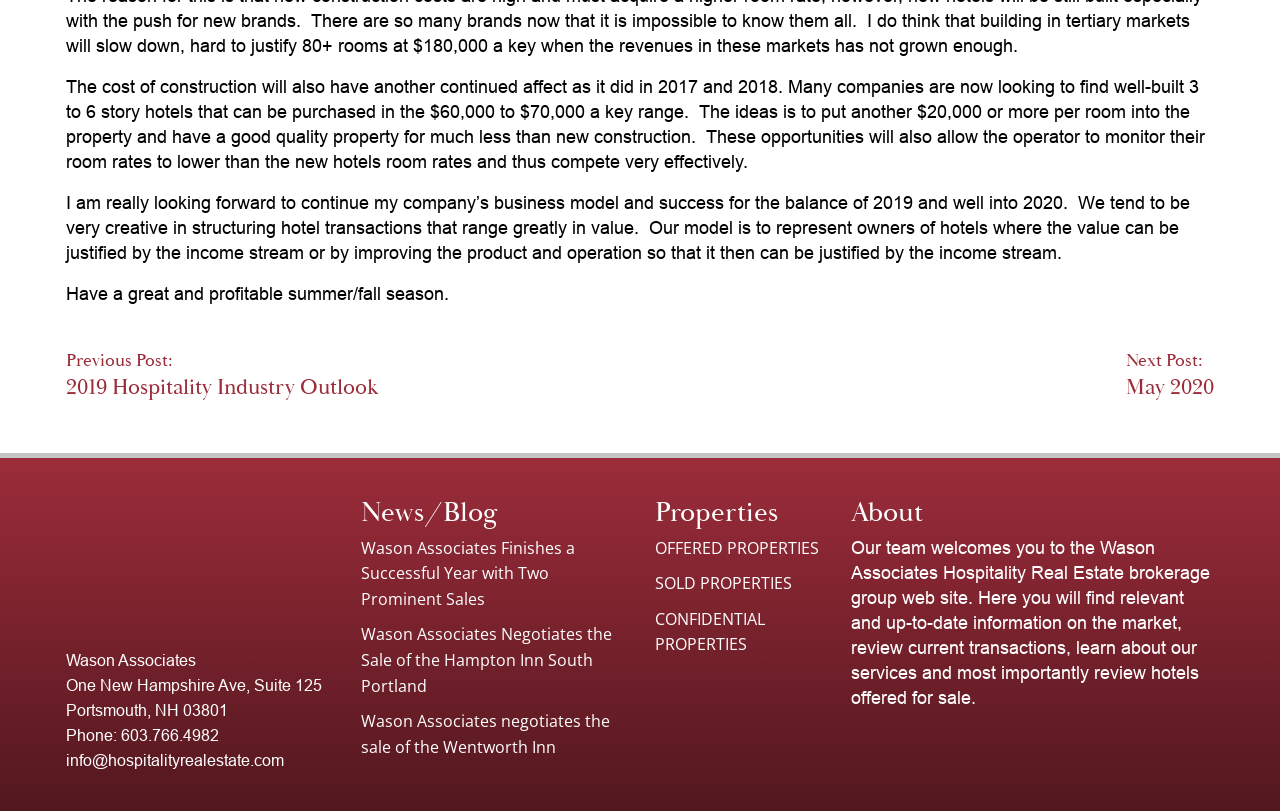Refer to the image and offer a detailed explanation in response to the question: How many links are there in the 'Posts' navigation?

In the navigation element with the text 'Posts', there are two link elements: 'Previous Post: 2019 Hospitality Industry Outlook' and 'Next Post: May 2020'.